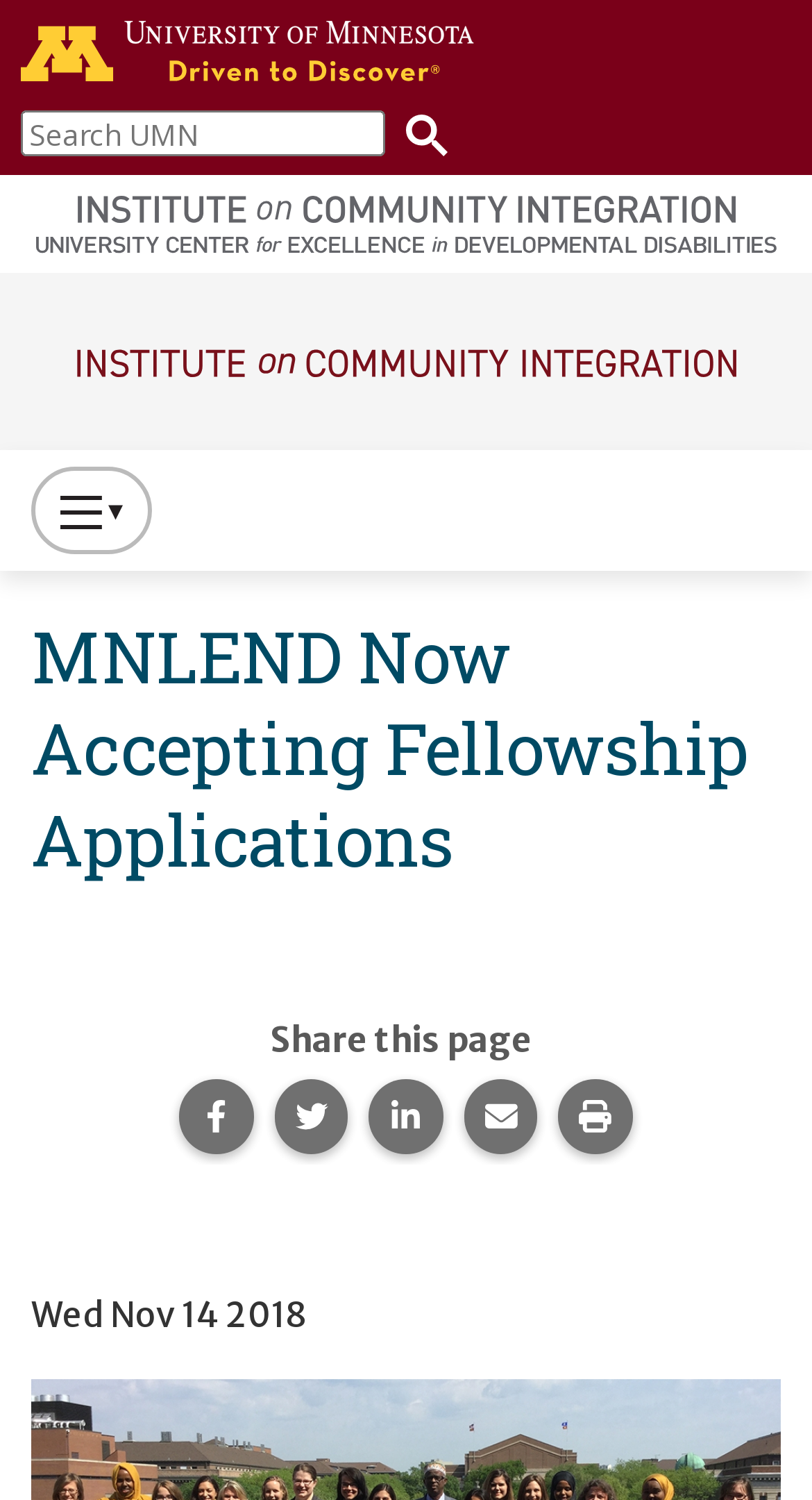Please specify the bounding box coordinates of the clickable section necessary to execute the following command: "Visit University of Minnesota home page".

[0.0, 0.0, 0.609, 0.068]